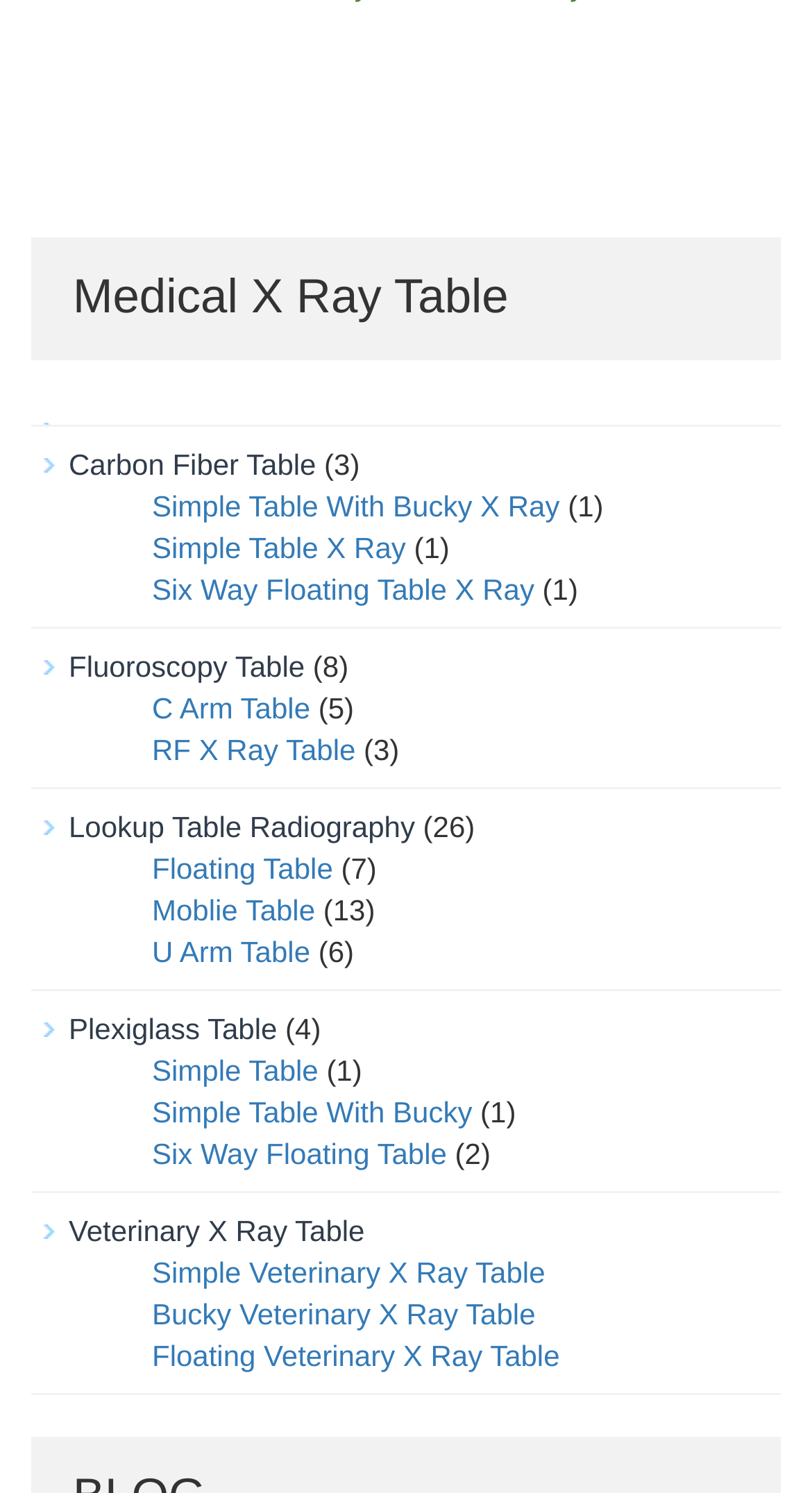Pinpoint the bounding box coordinates of the clickable area necessary to execute the following instruction: "Click on Carbon Fiber Table". The coordinates should be given as four float numbers between 0 and 1, namely [left, top, right, bottom].

[0.085, 0.299, 0.389, 0.322]